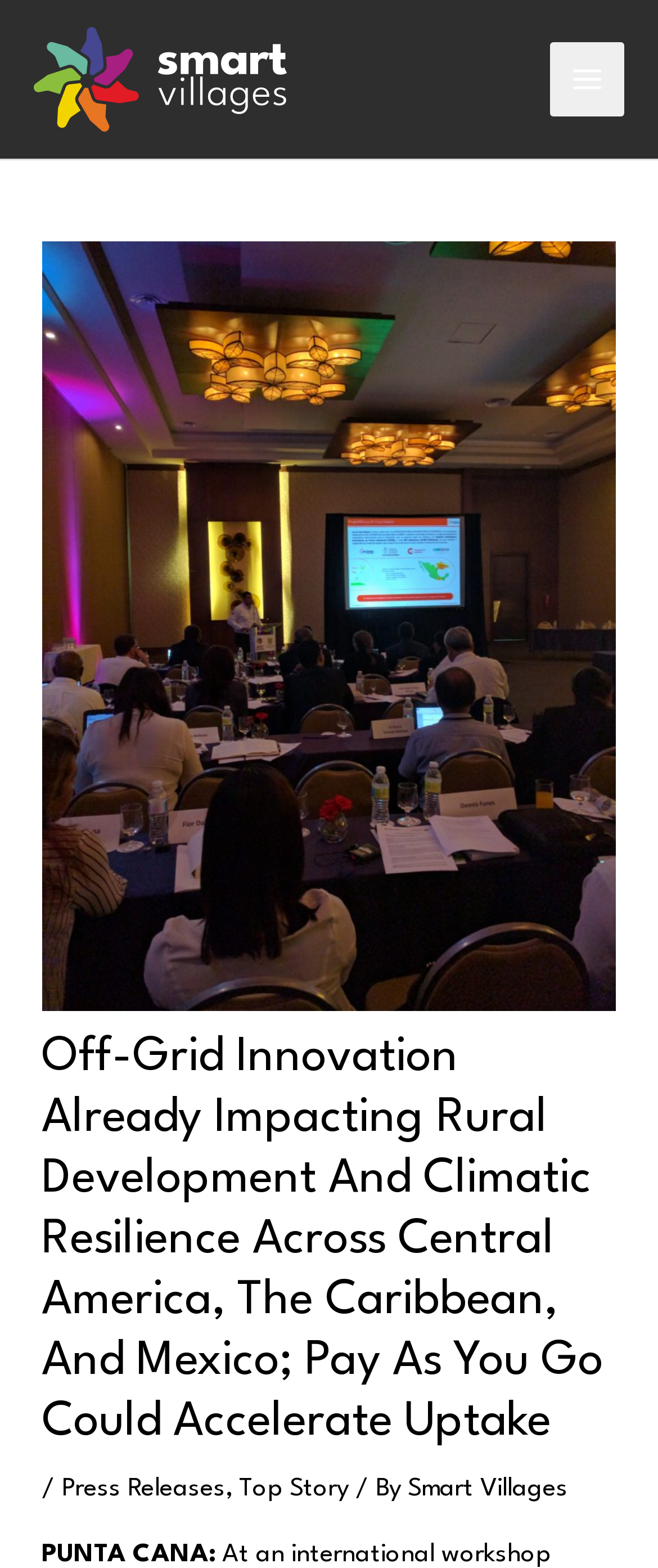Locate the bounding box of the UI element described by: "Main Menu" in the given webpage screenshot.

[0.836, 0.027, 0.949, 0.074]